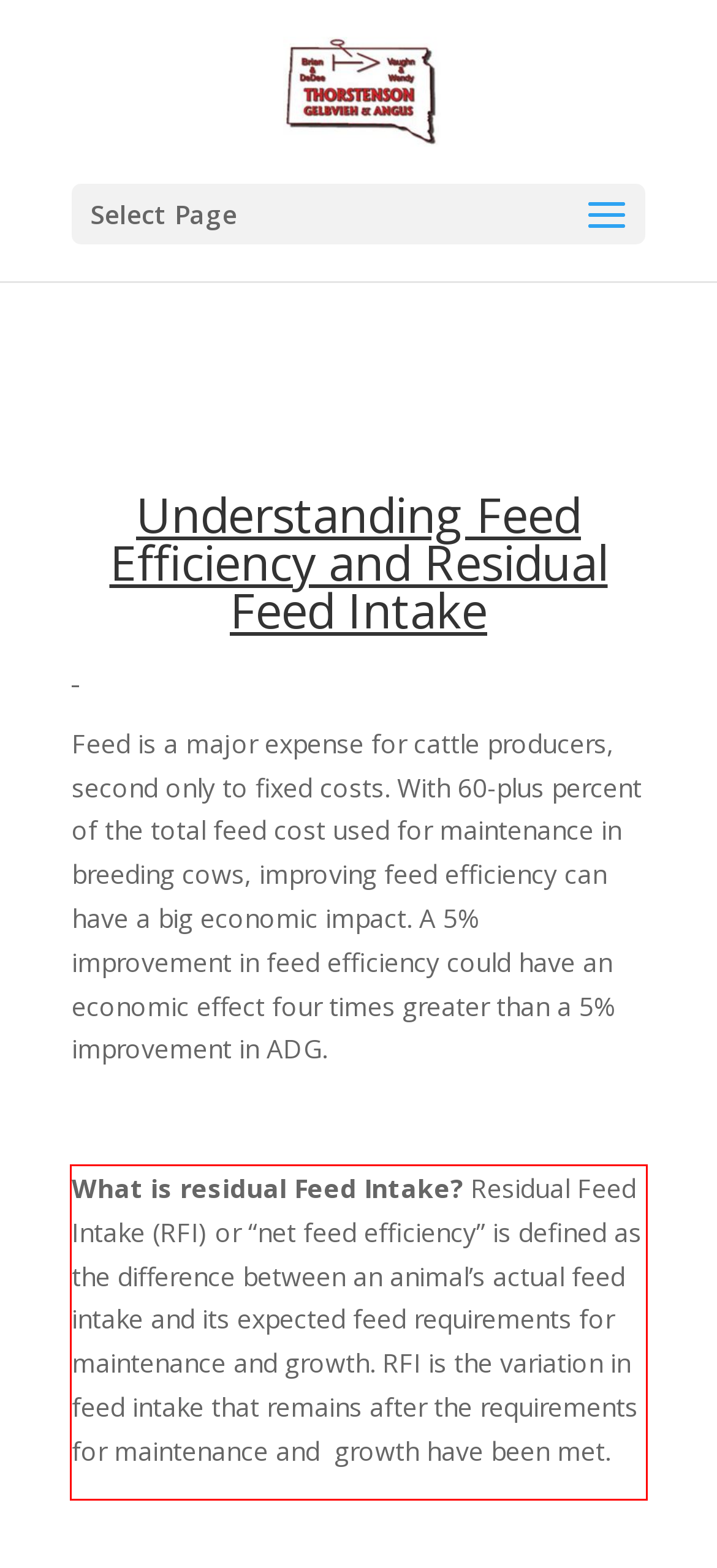Examine the screenshot of the webpage, locate the red bounding box, and generate the text contained within it.

What is residual Feed Intake? Residual Feed Intake (RFI) or “net feed efficiency” is defined as the difference between an animal’s actual feed intake and its expected feed requirements for maintenance and growth. RFI is the variation in feed intake that remains after the requirements for maintenance and growth have been met.